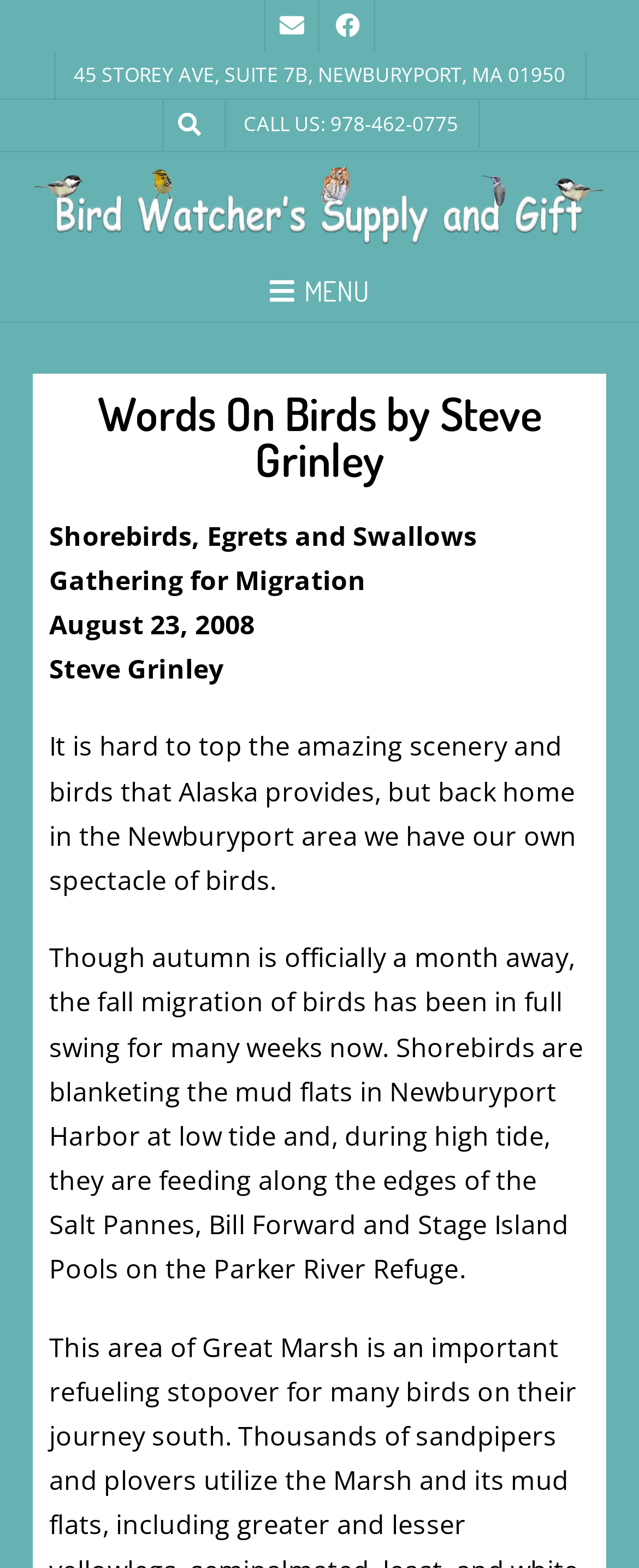What type of birds are mentioned in the article?
Offer a detailed and full explanation in response to the question.

I found the type of birds by looking at the StaticText element with the bounding box coordinates [0.077, 0.33, 0.746, 0.381], which contains the text 'Shorebirds, Egrets and Swallows Gathering for Migration'.